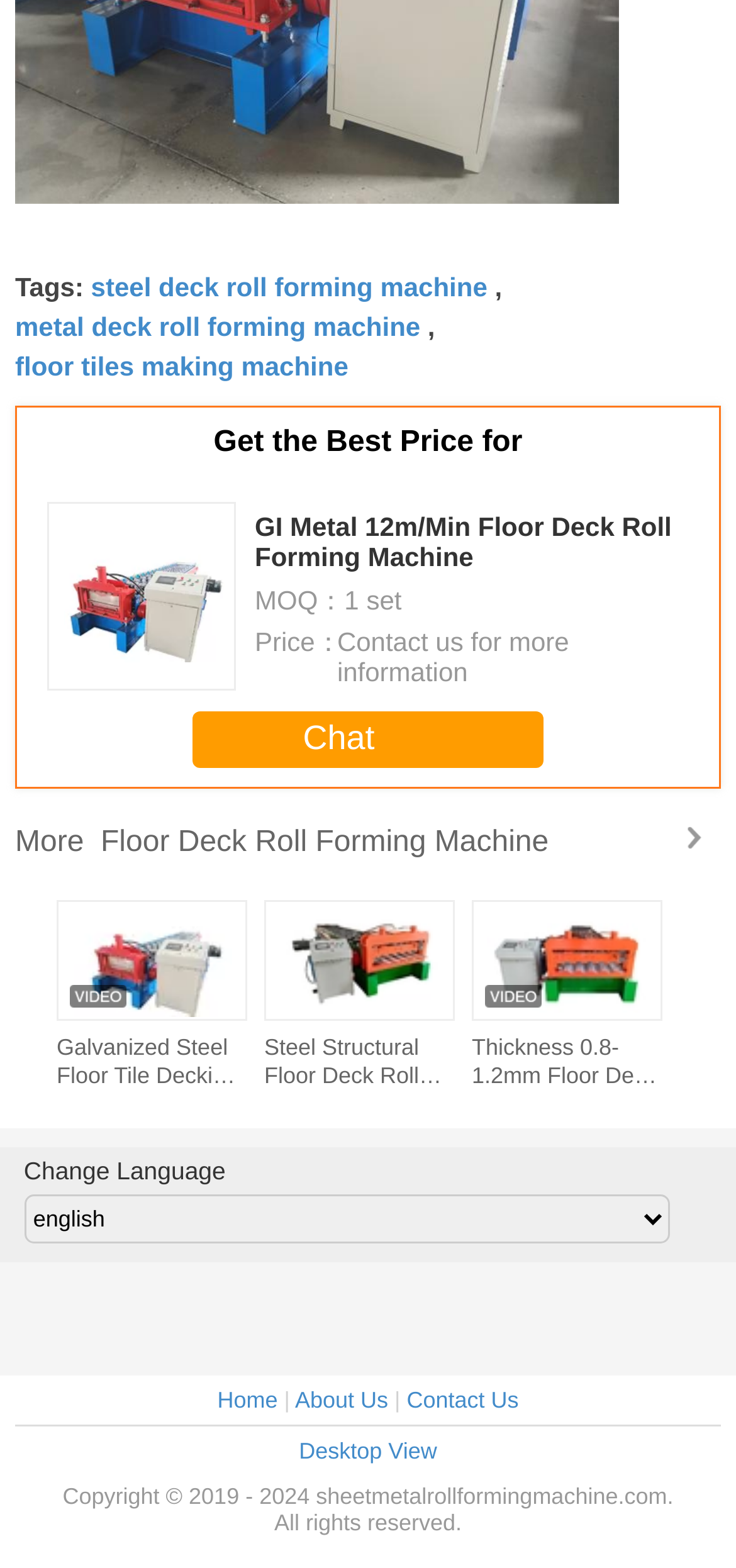Provide a brief response using a word or short phrase to this question:
How many types of floor deck roll forming machines are listed on this page?

3